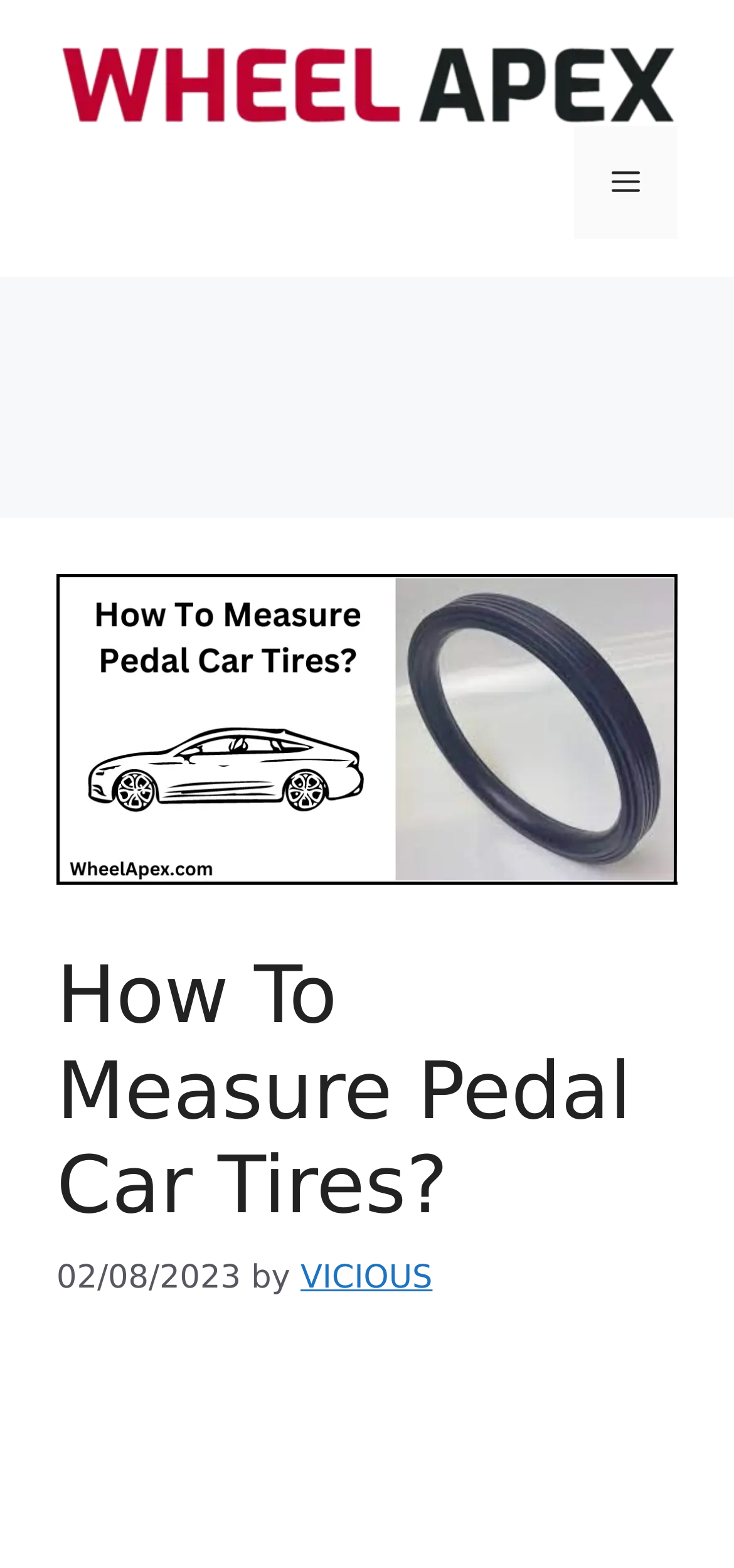What is the name of the author?
Provide a one-word or short-phrase answer based on the image.

VICIOUS